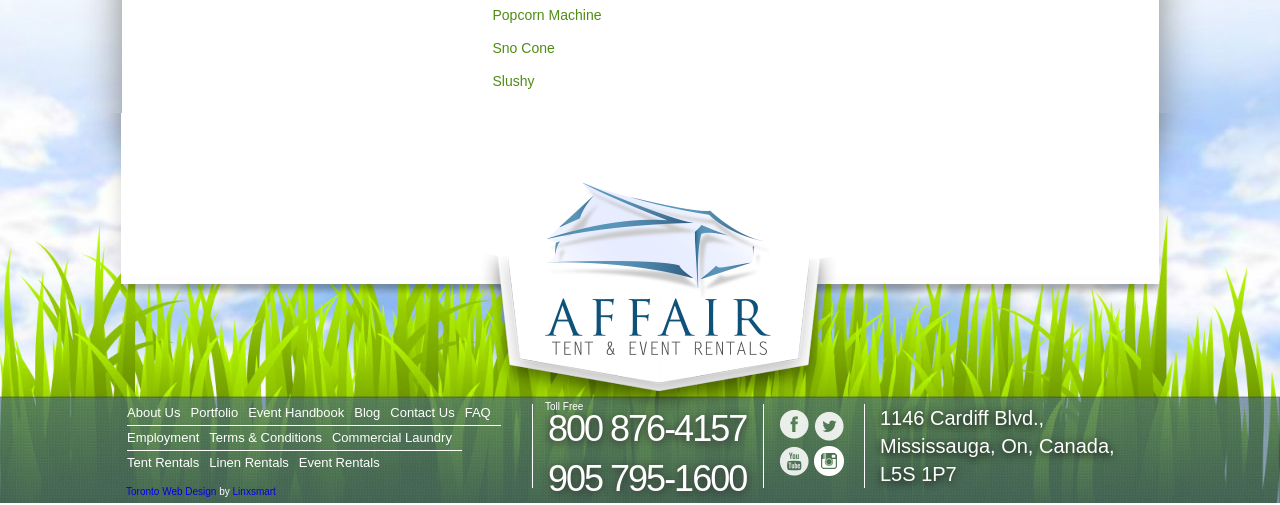What social media platforms does the company have?
Using the image as a reference, give a one-word or short phrase answer.

Facebook, Twitter, Youtube, Instagram